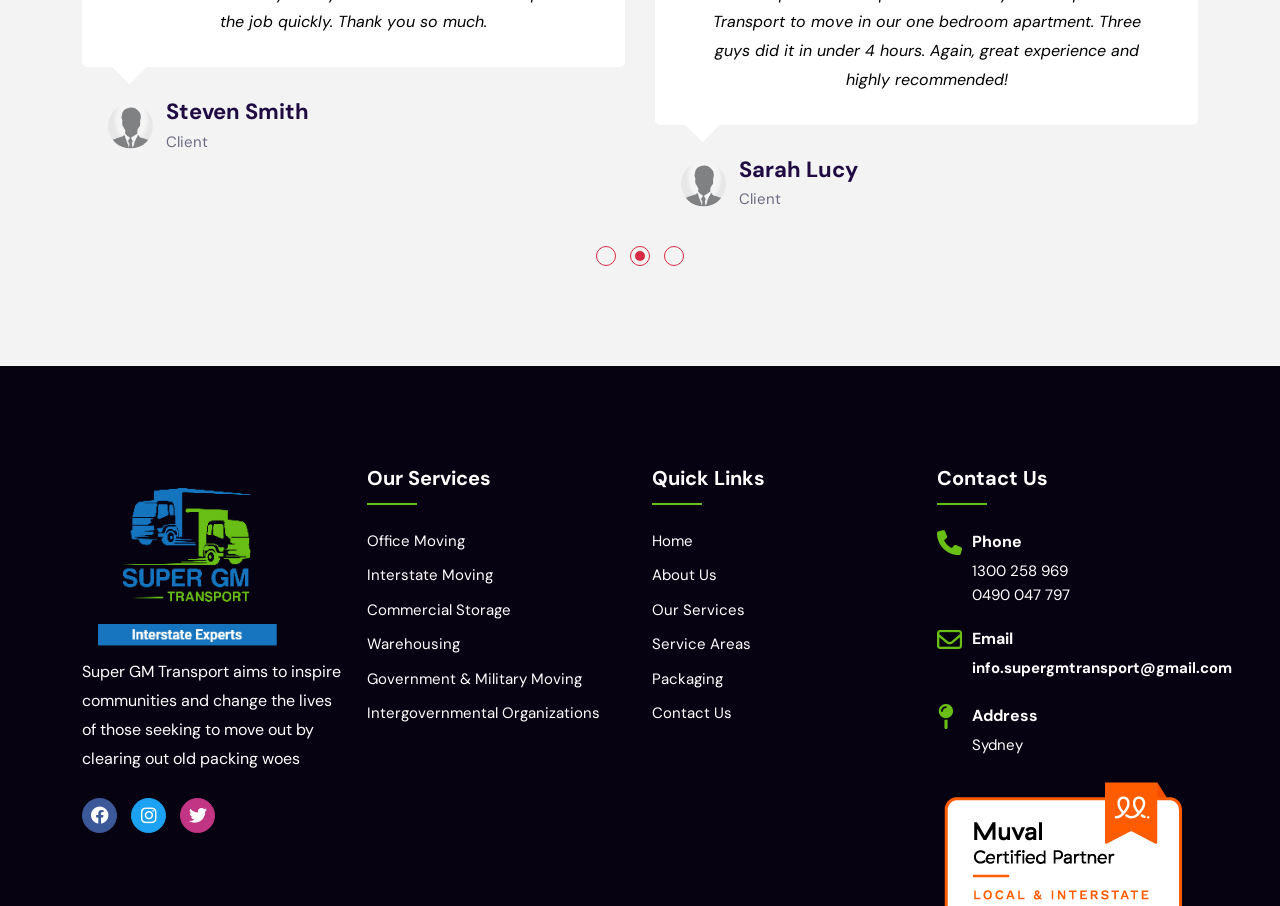Please find the bounding box coordinates of the clickable region needed to complete the following instruction: "Check the email address". The bounding box coordinates must consist of four float numbers between 0 and 1, i.e., [left, top, right, bottom].

[0.759, 0.725, 0.962, 0.755]